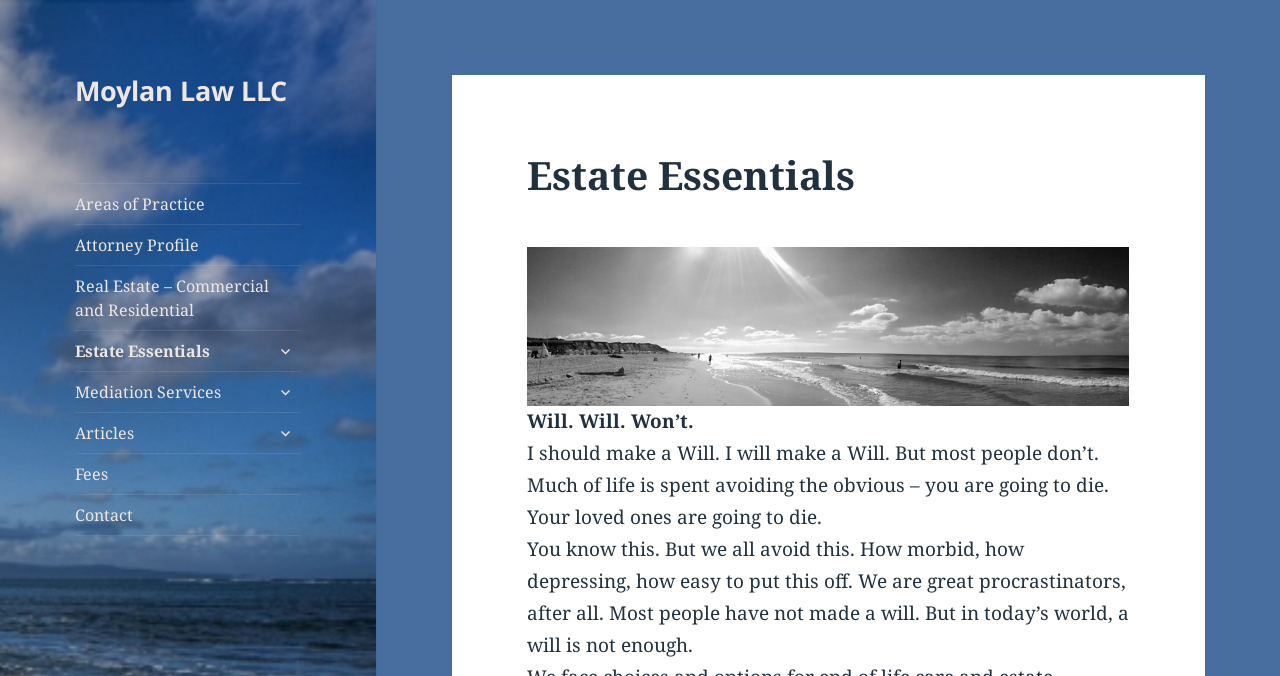What is the name of the law firm?
Please respond to the question with a detailed and thorough explanation.

The name of the law firm can be found in the top-left corner of the webpage, where it says 'Estate Essentials – Moylan Law LLC'. This is likely the name of the law firm that owns the webpage.